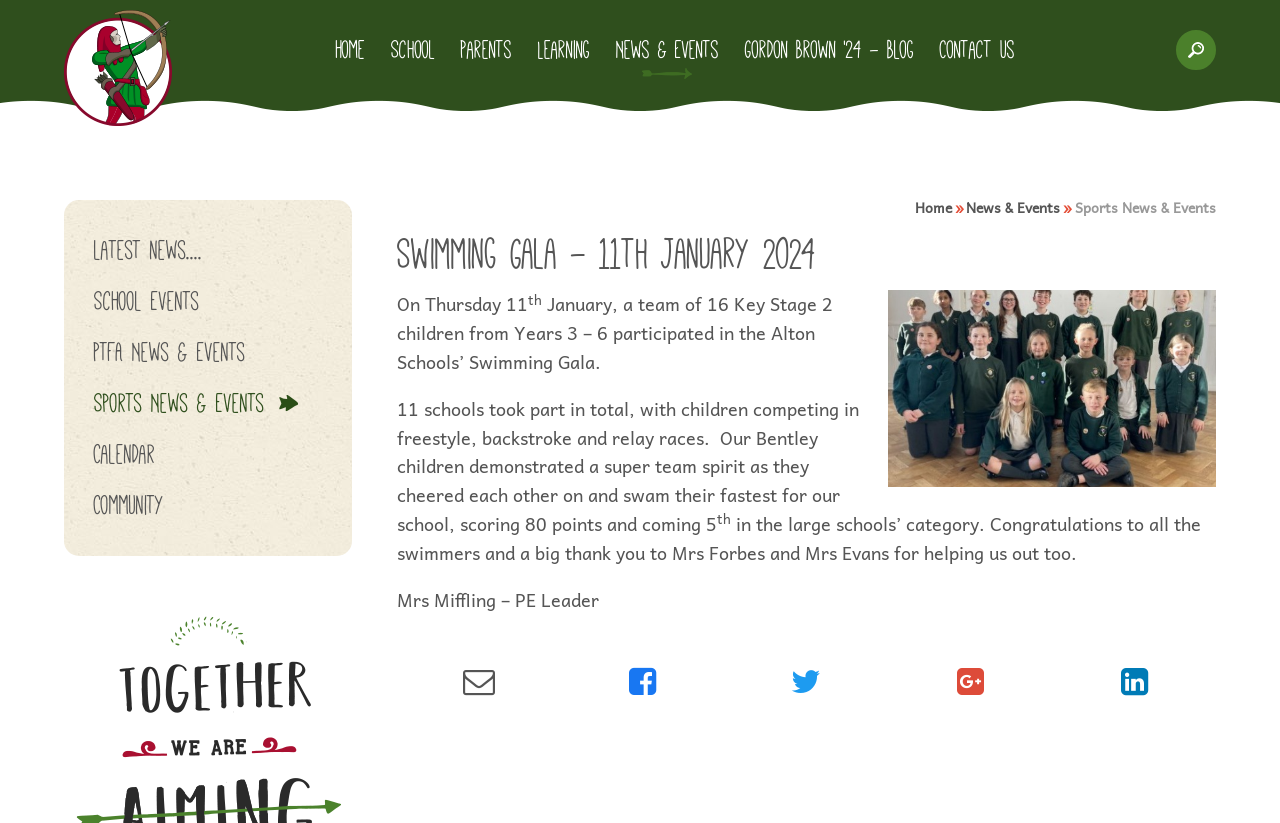Find the bounding box coordinates for the UI element that matches this description: "News & Events".

[0.755, 0.238, 0.828, 0.265]